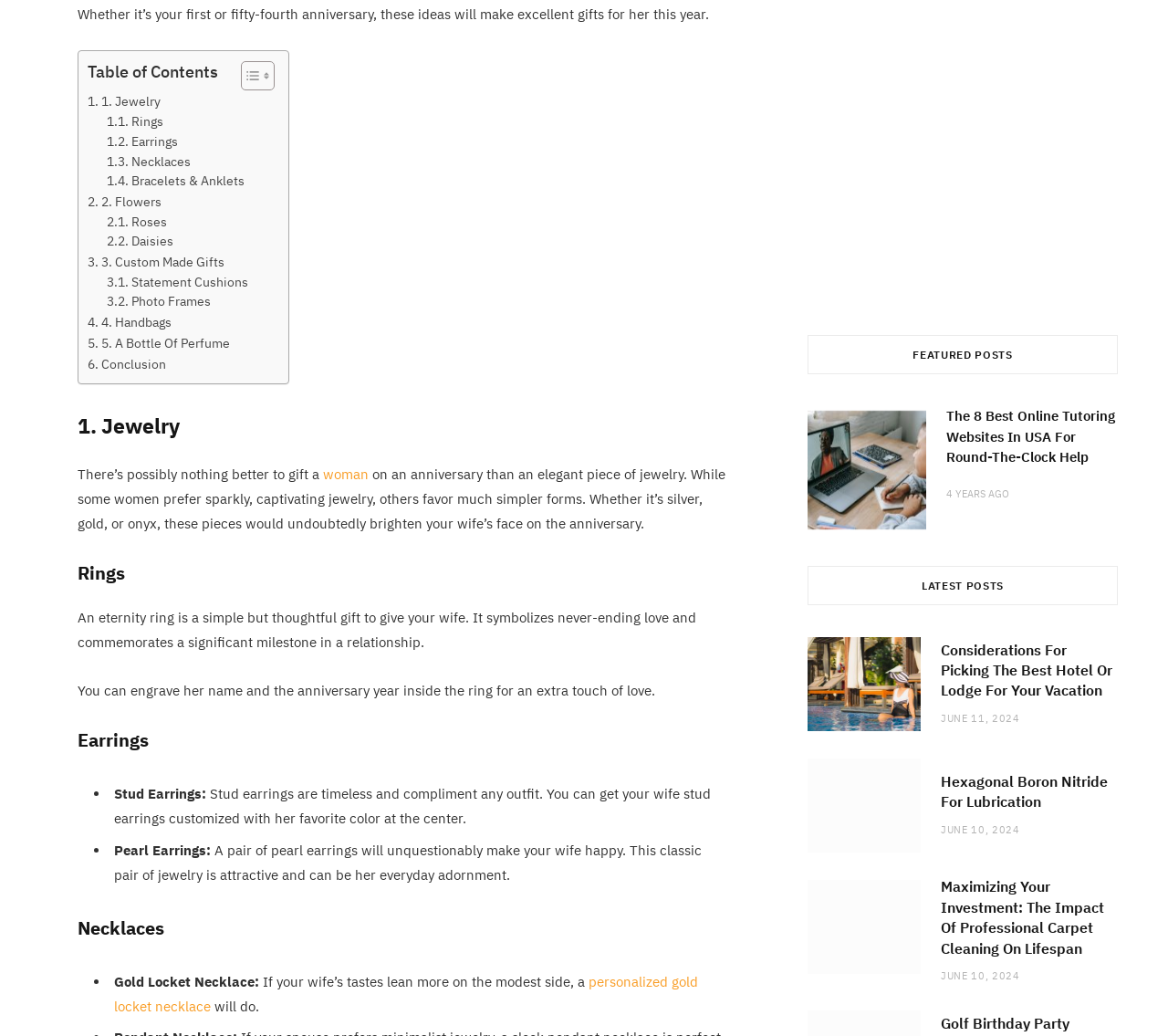Show the bounding box coordinates for the HTML element described as: "Necklaces".

[0.092, 0.147, 0.163, 0.166]